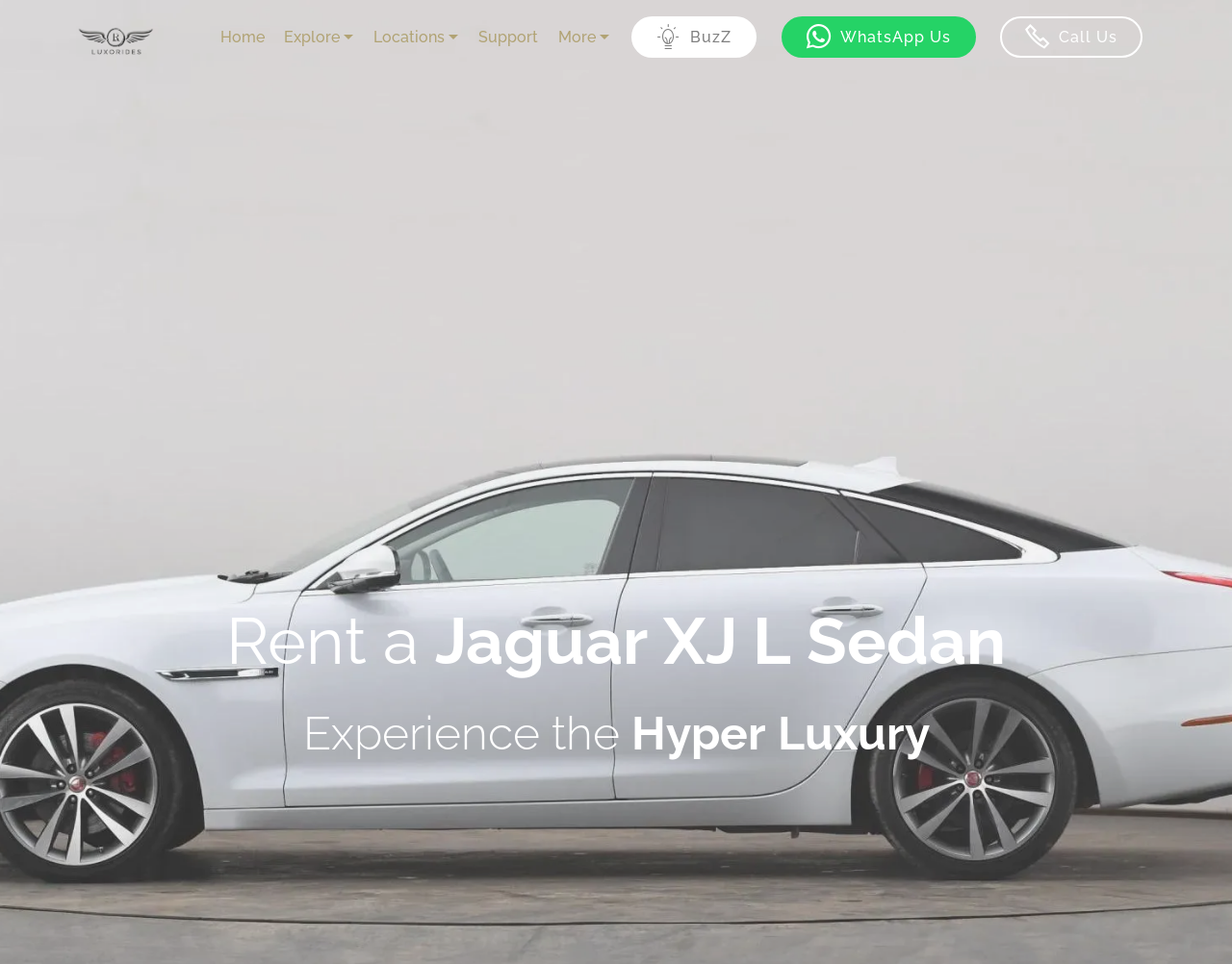What is the position of the 'Explore' link in the top menu?
Answer the question with a single word or phrase derived from the image.

Third